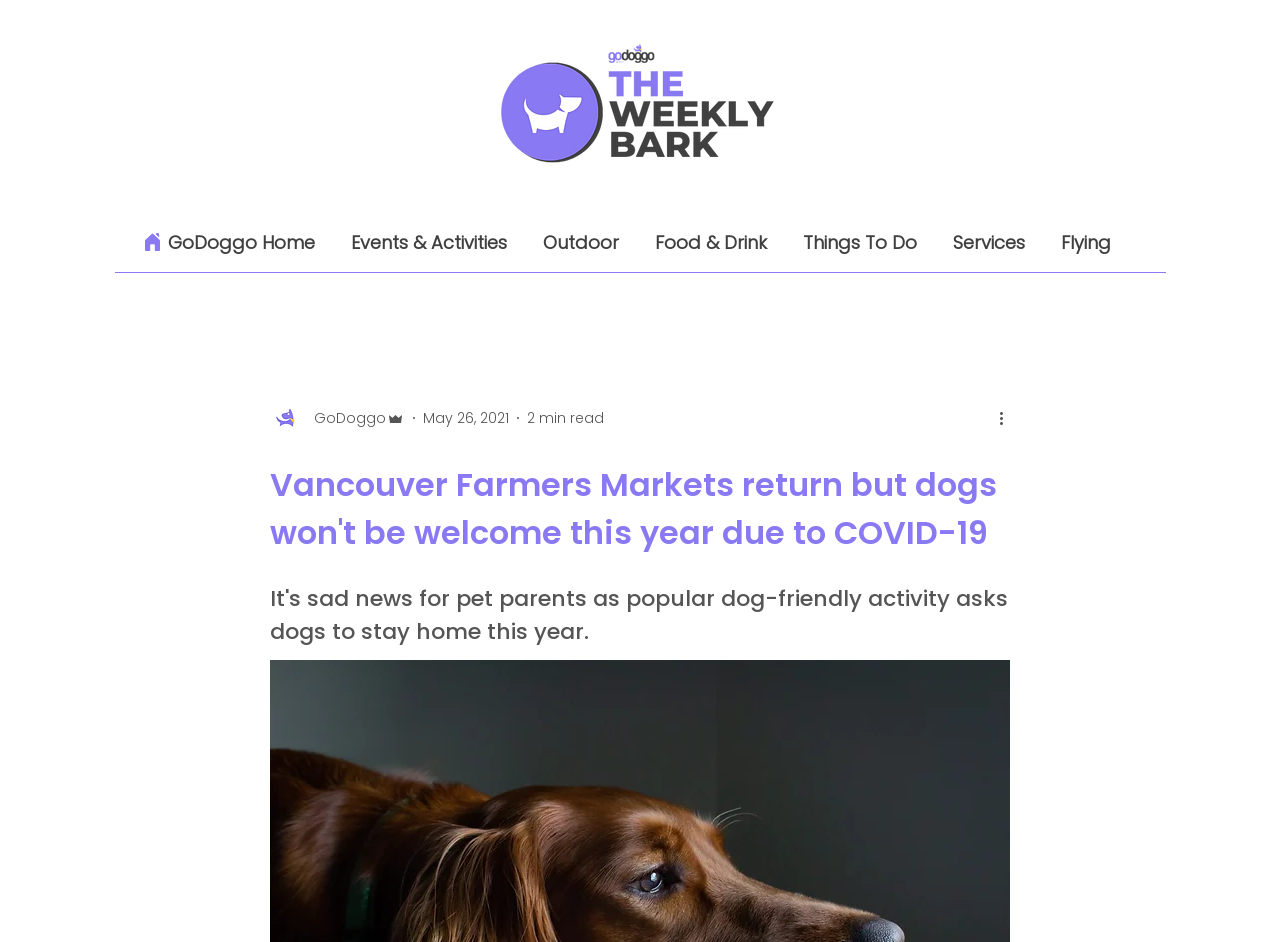Please answer the following question as detailed as possible based on the image: 
What is the date of the article?

I found the answer by looking at the generic element 'May 26, 2021' which provides the date of the article.